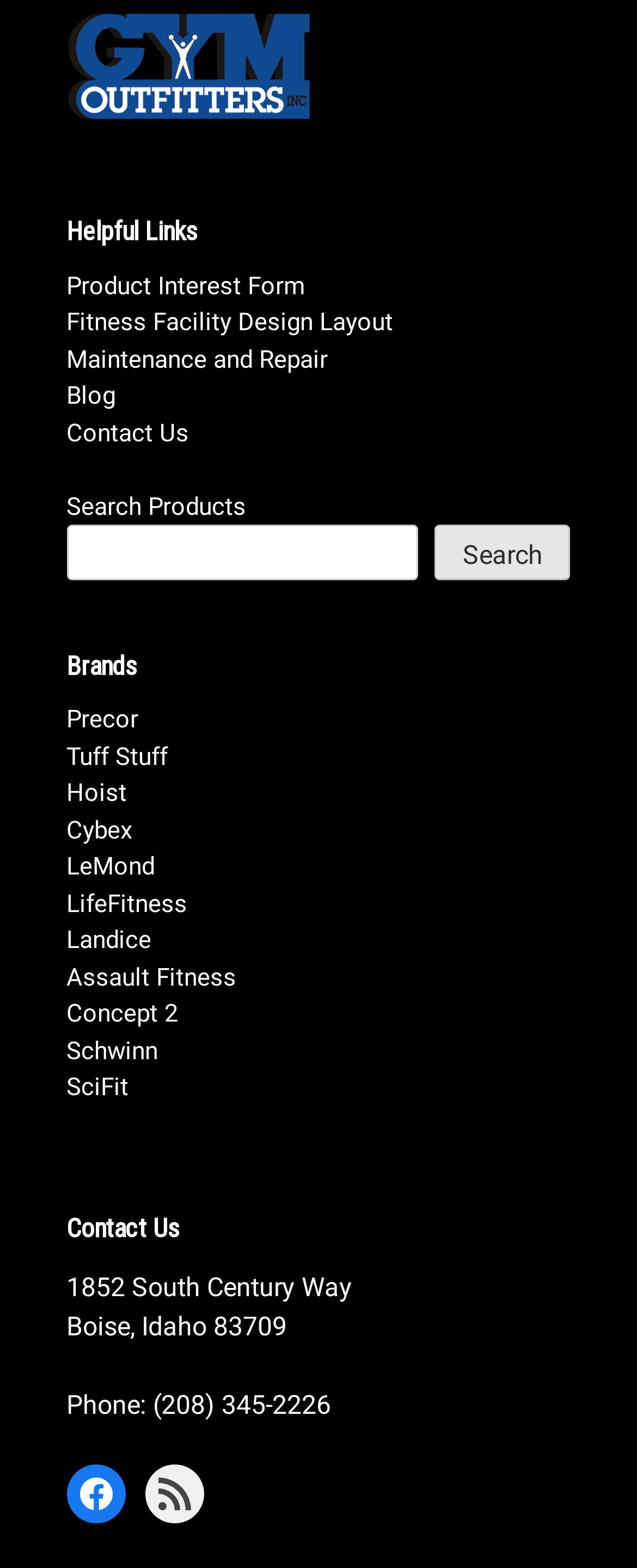Locate and provide the bounding box coordinates for the HTML element that matches this description: "Assault Fitness".

[0.104, 0.614, 0.371, 0.633]